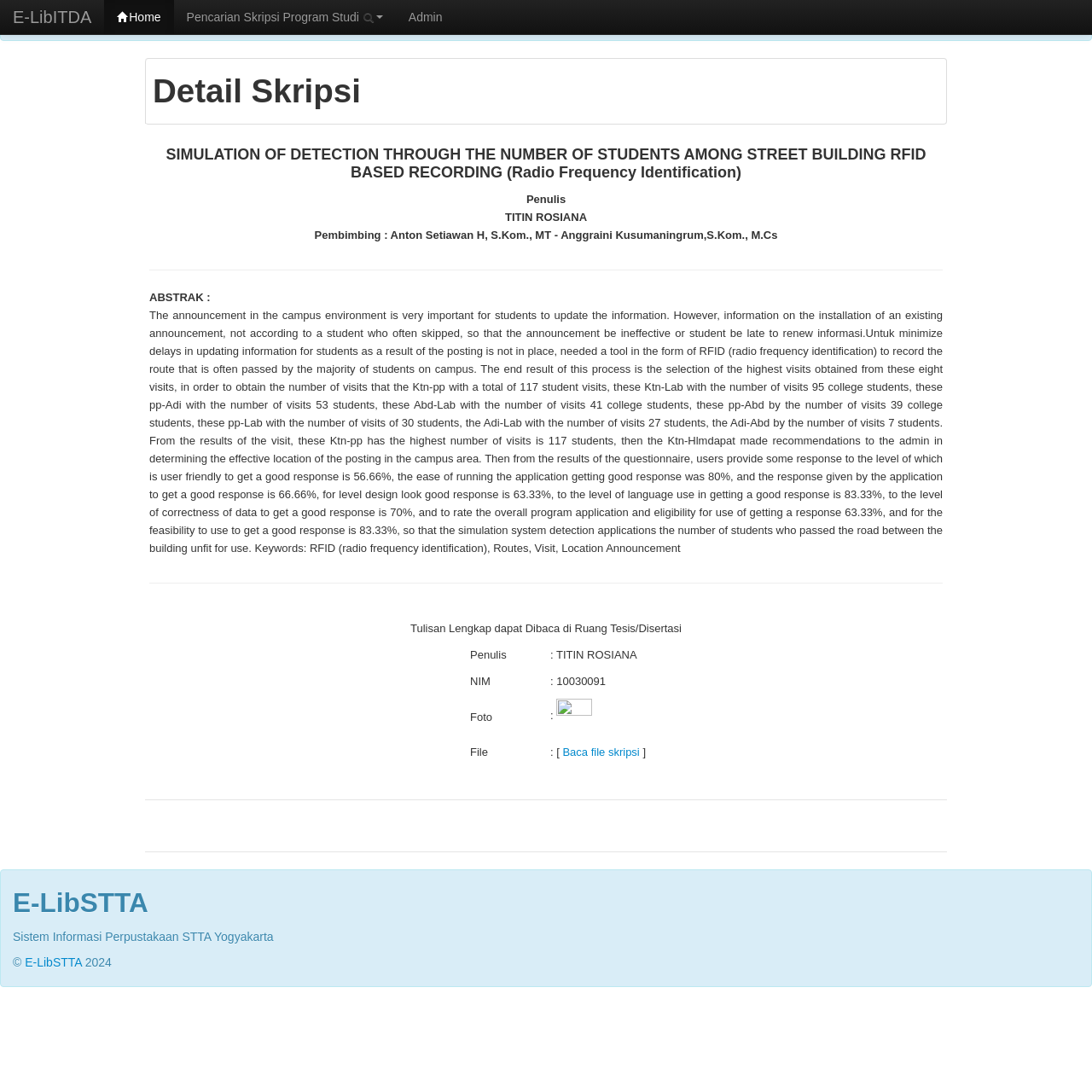Please answer the following question using a single word or phrase: 
What is the purpose of the RFID system in the thesis?

To record the route that is often passed by the majority of students on campus